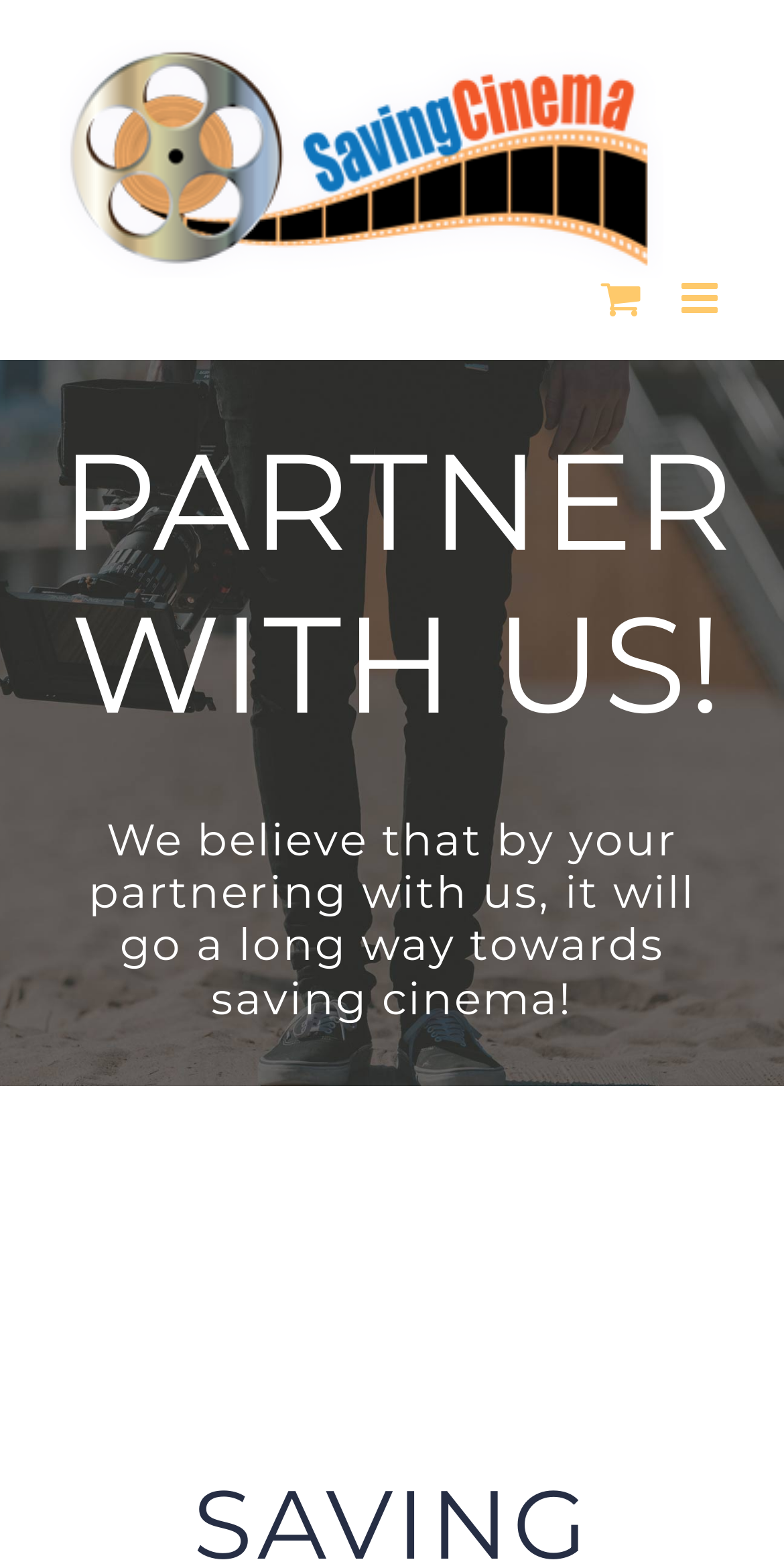Find the UI element described as: "aria-label="Toggle mobile cart"" and predict its bounding box coordinates. Ensure the coordinates are four float numbers between 0 and 1, [left, top, right, bottom].

[0.767, 0.178, 0.818, 0.205]